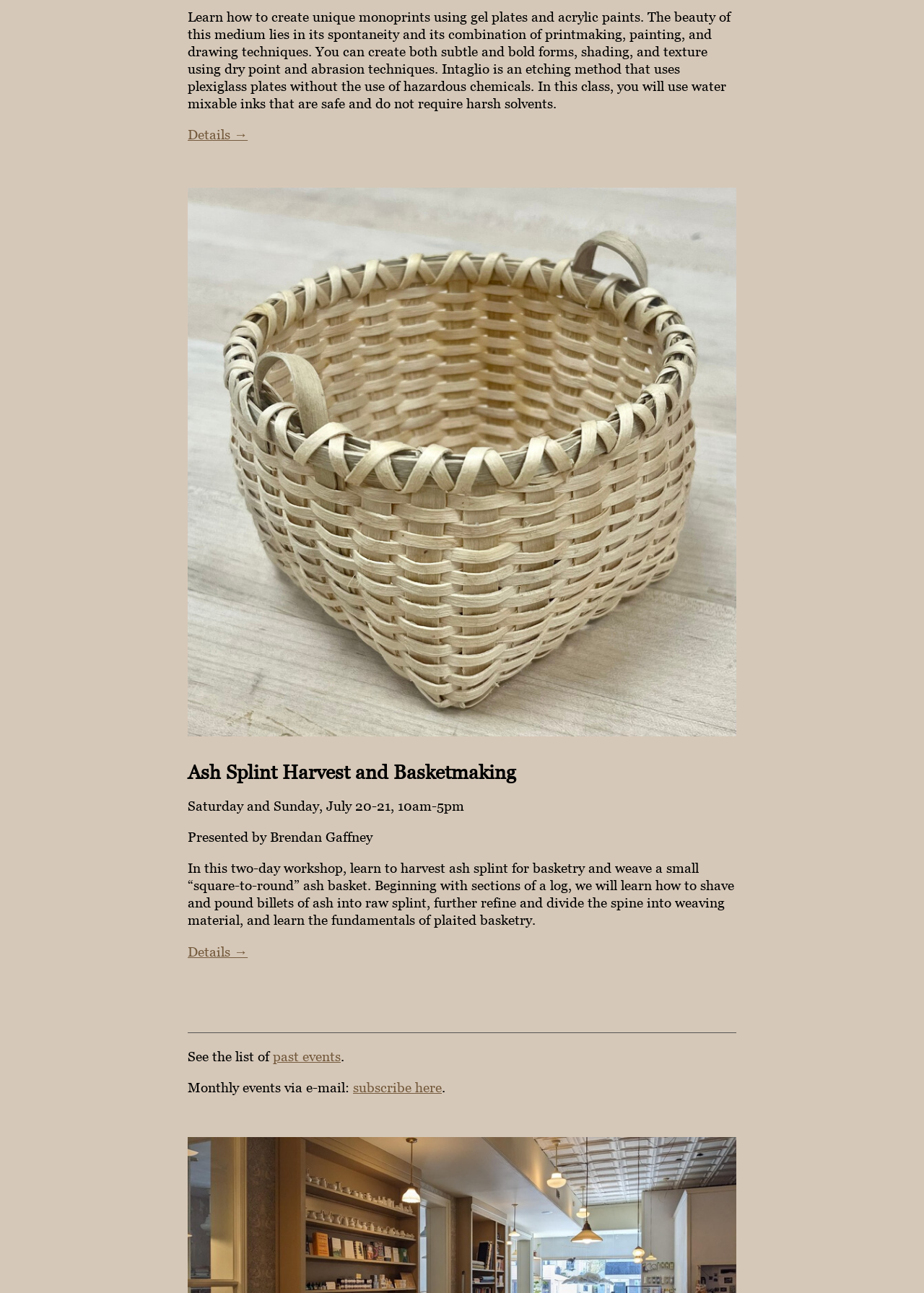Please analyze the image and give a detailed answer to the question:
Who is presenting the Ash Splint Harvest and Basketmaking workshop?

The presenter of the Ash Splint Harvest and Basketmaking workshop is Brendan Gaffney, as mentioned in the StaticText element with bounding box coordinates [0.203, 0.641, 0.403, 0.653].